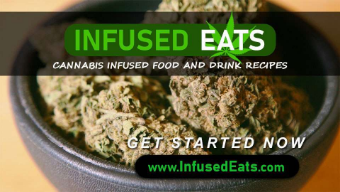Utilize the details in the image to give a detailed response to the question: What is the call to action on the website?

The call to action is prominently displayed below the description of the website, encouraging viewers to explore the website's offerings and start using its resources.